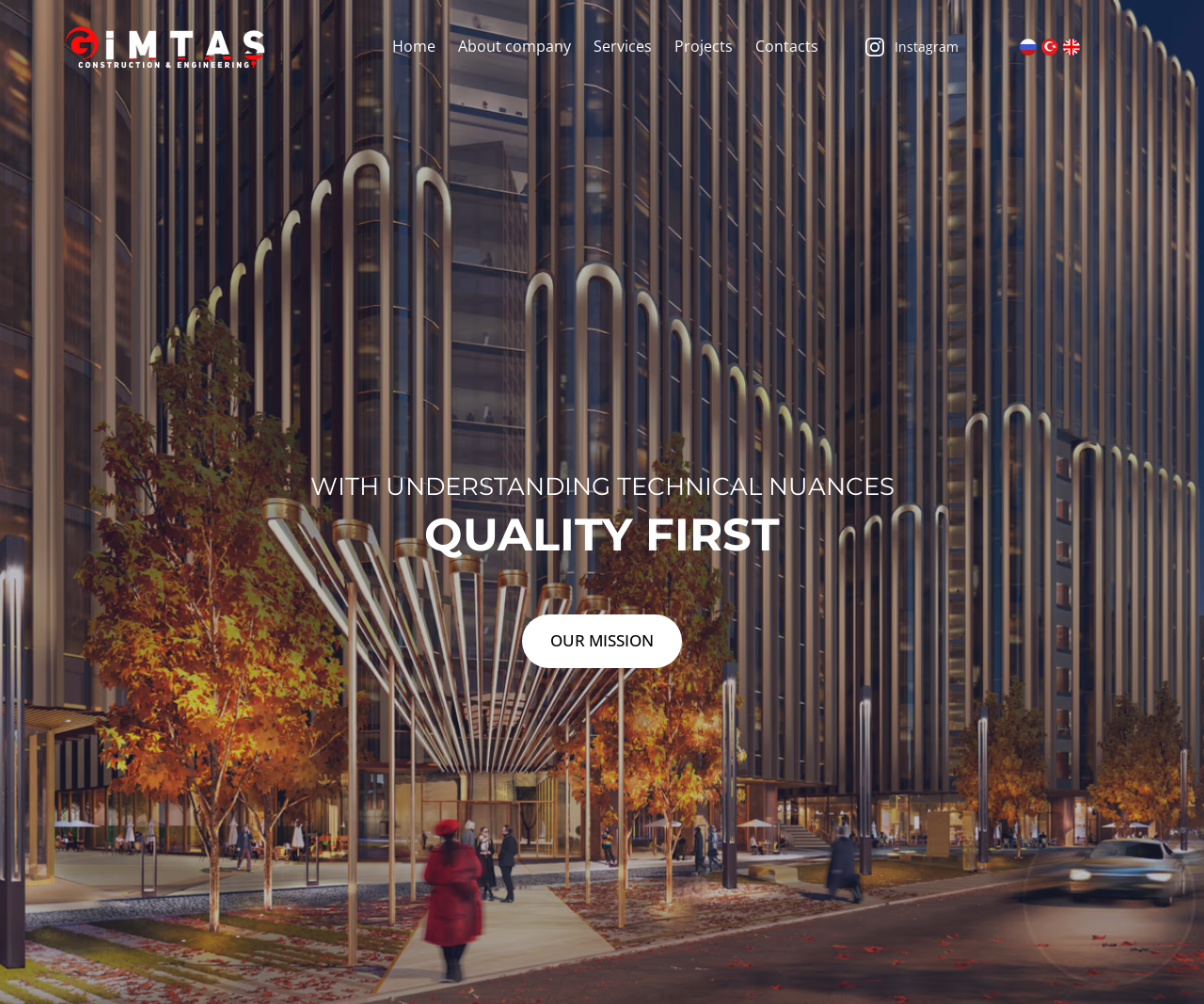Specify the bounding box coordinates of the area that needs to be clicked to achieve the following instruction: "view about company".

[0.38, 0.032, 0.474, 0.062]